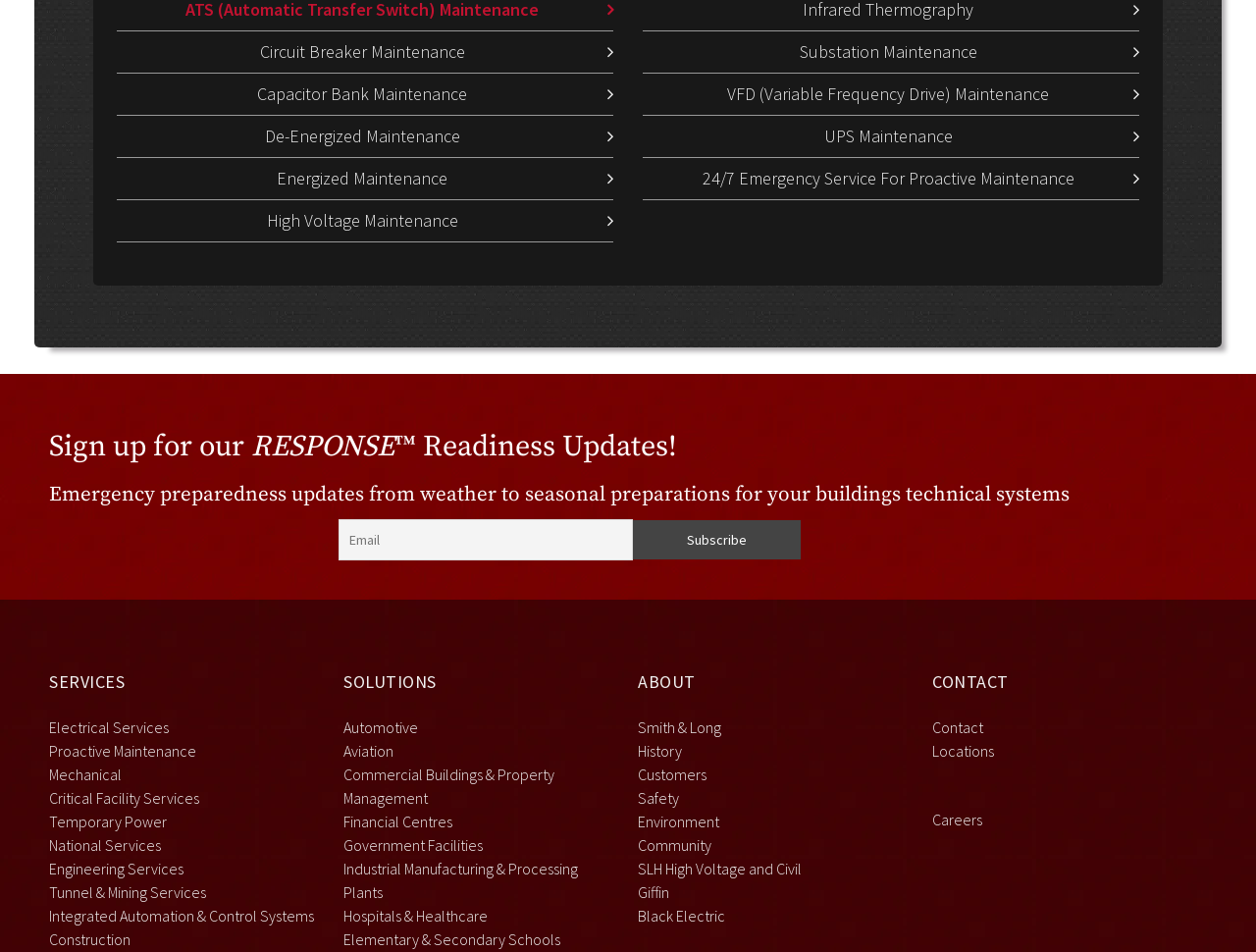Specify the bounding box coordinates of the area to click in order to execute this command: 'Learn about Electrical Services'. The coordinates should consist of four float numbers ranging from 0 to 1, and should be formatted as [left, top, right, bottom].

[0.039, 0.754, 0.134, 0.774]